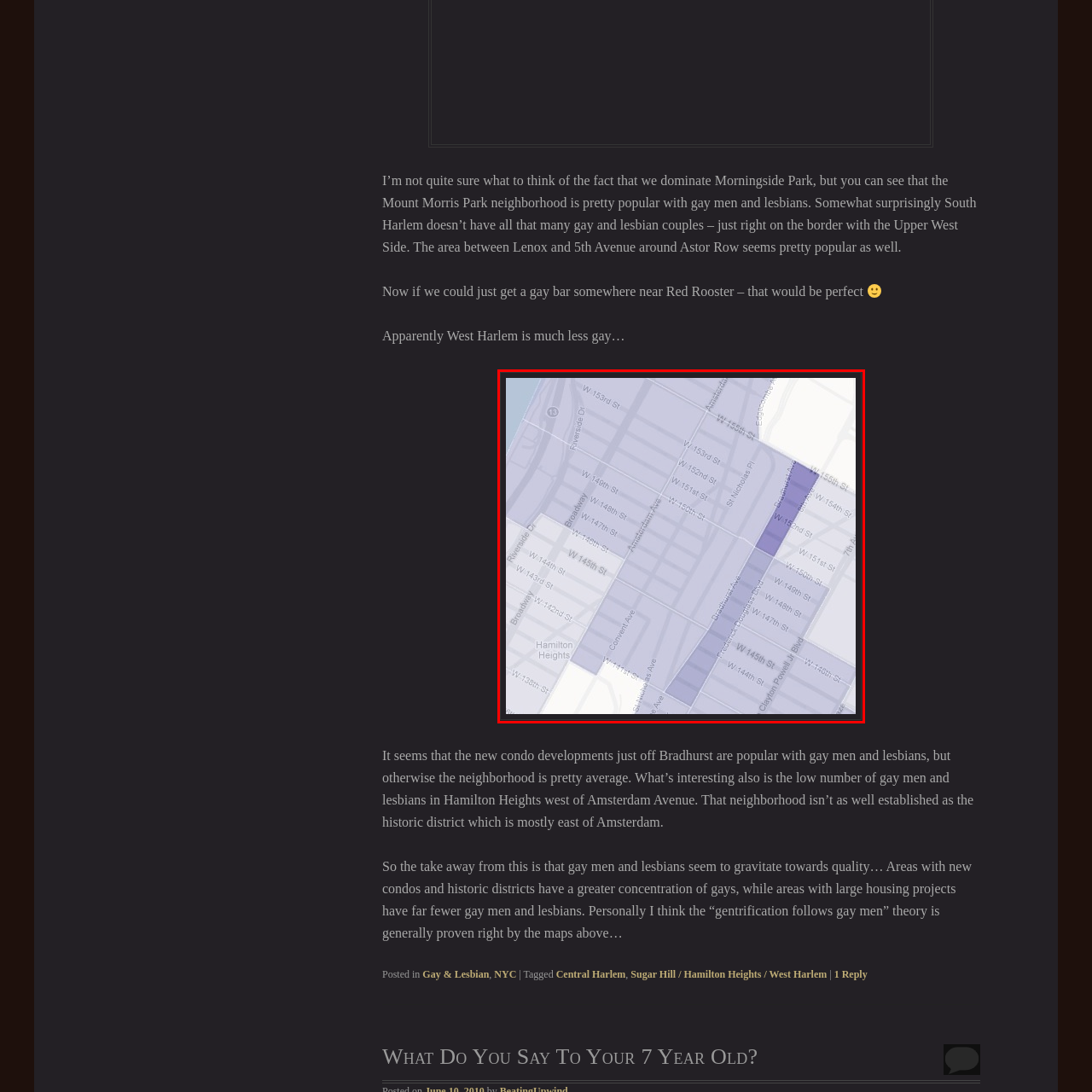Check the content in the red bounding box and reply to the question using a single word or phrase:
What does the darker shaded area indicate?

Gay and lesbian couples